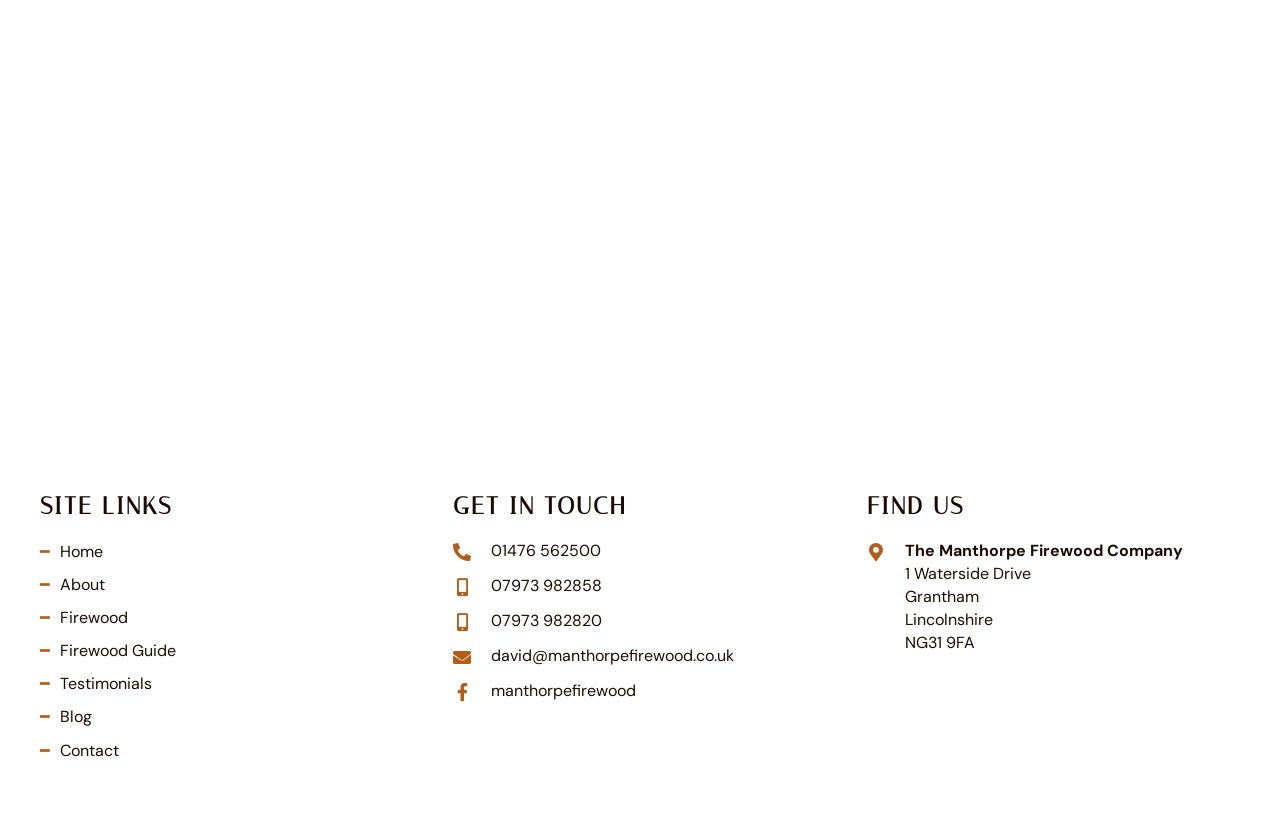Look at the image and answer the question in detail:
What is the company name?

I found the company name by looking at the 'FIND US' section, where the full address is provided, which includes the company name 'The Manthorpe Firewood Company'.